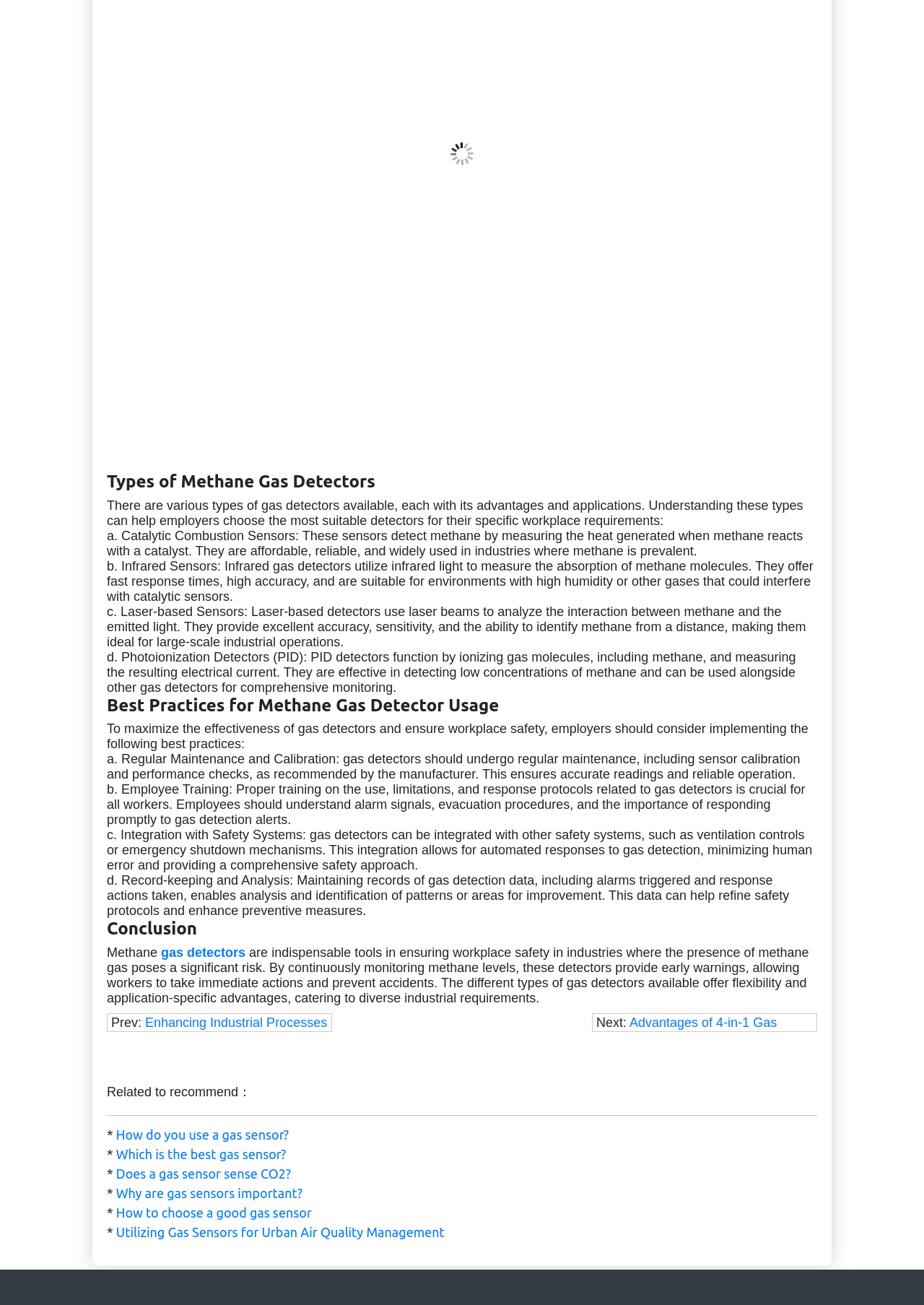Using the information shown in the image, answer the question with as much detail as possible: What is the purpose of employee training on gas detectors?

The webpage emphasizes the importance of proper training on the use, limitations, and response protocols related to gas detectors for all workers, so that employees understand alarm signals, evacuation procedures, and the importance of responding promptly to gas detection alerts.